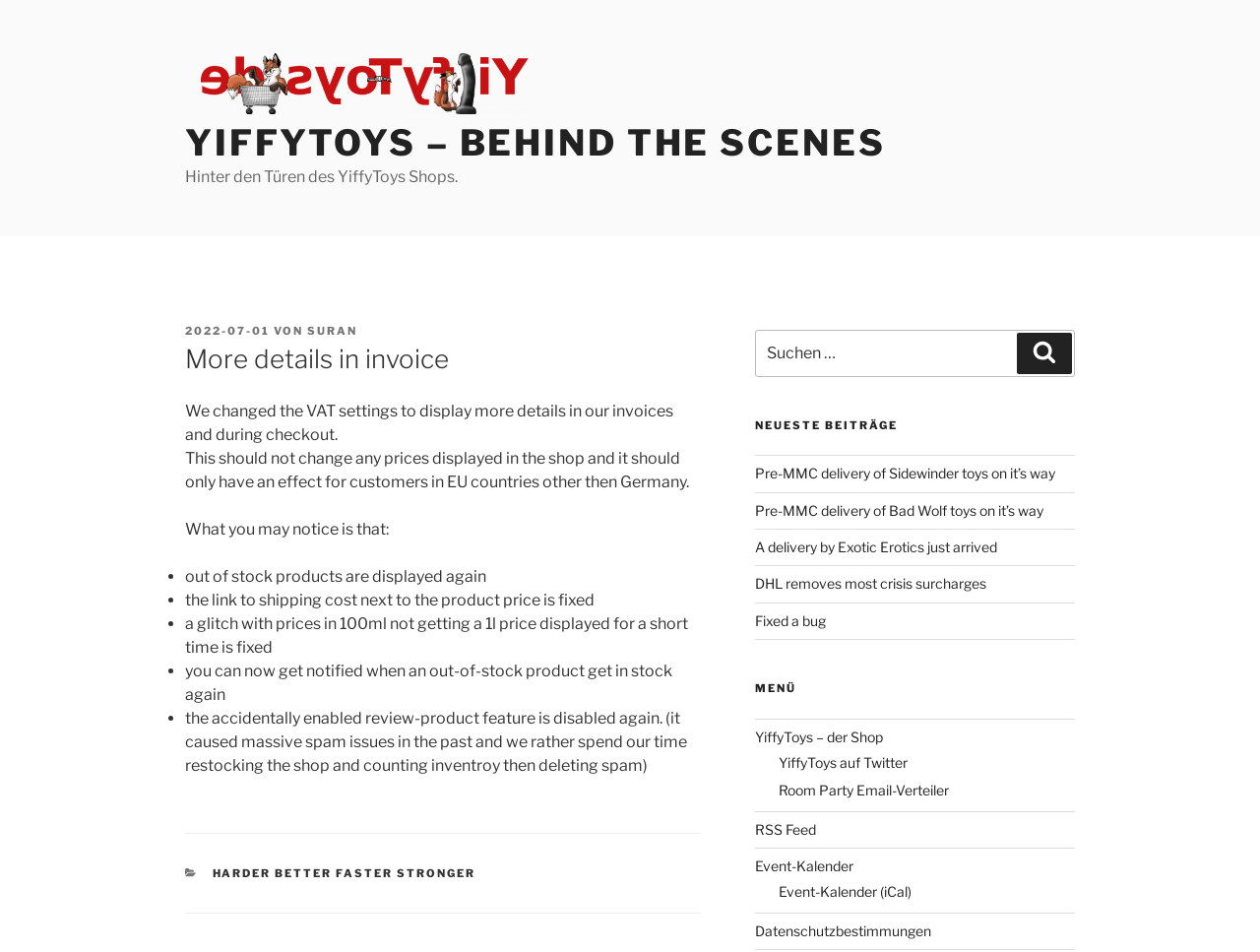How many links are there in the 'MENÜ' section?
Based on the screenshot, provide a one-word or short-phrase response.

6